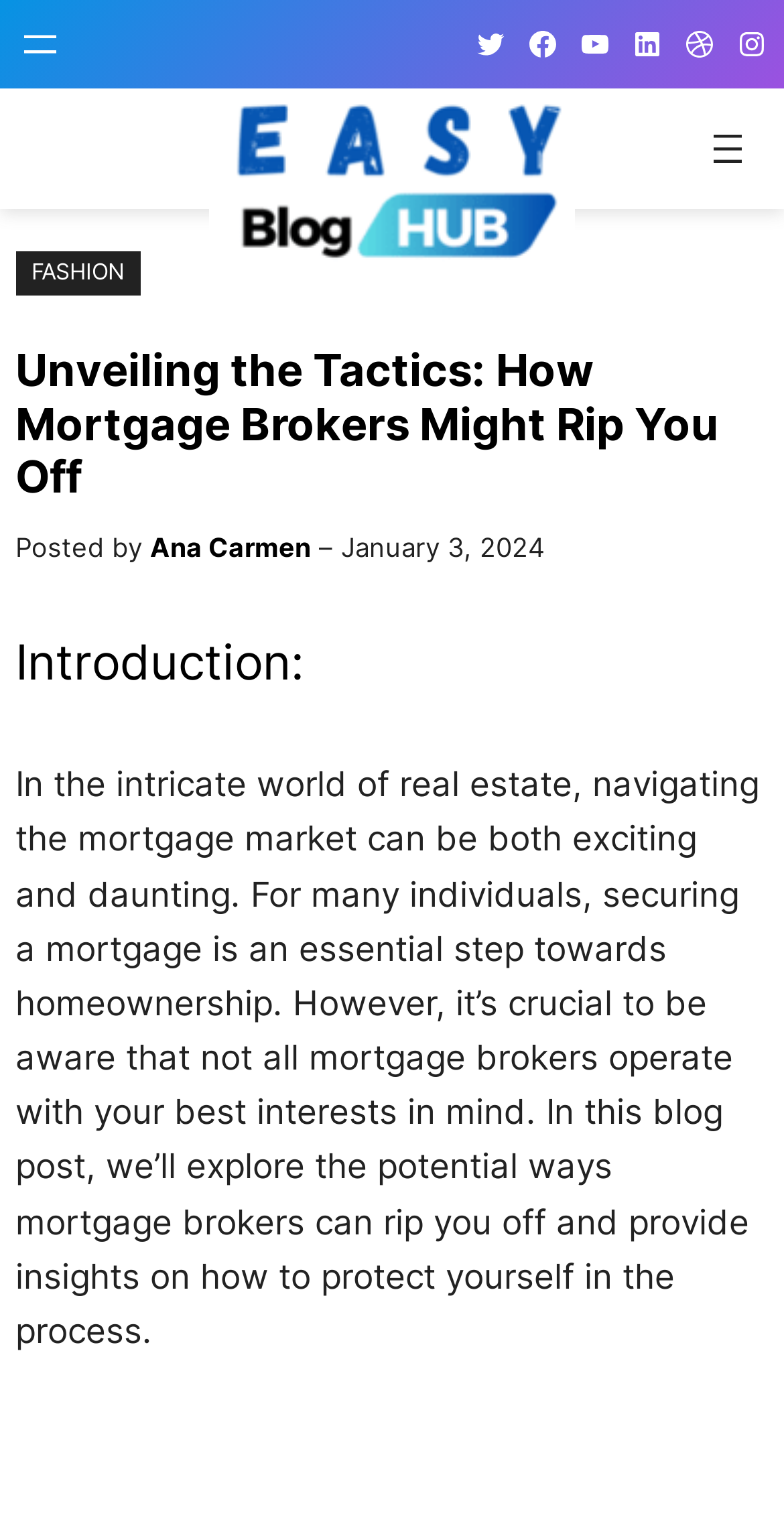Highlight the bounding box of the UI element that corresponds to this description: "Dribbble".

[0.872, 0.018, 0.913, 0.039]